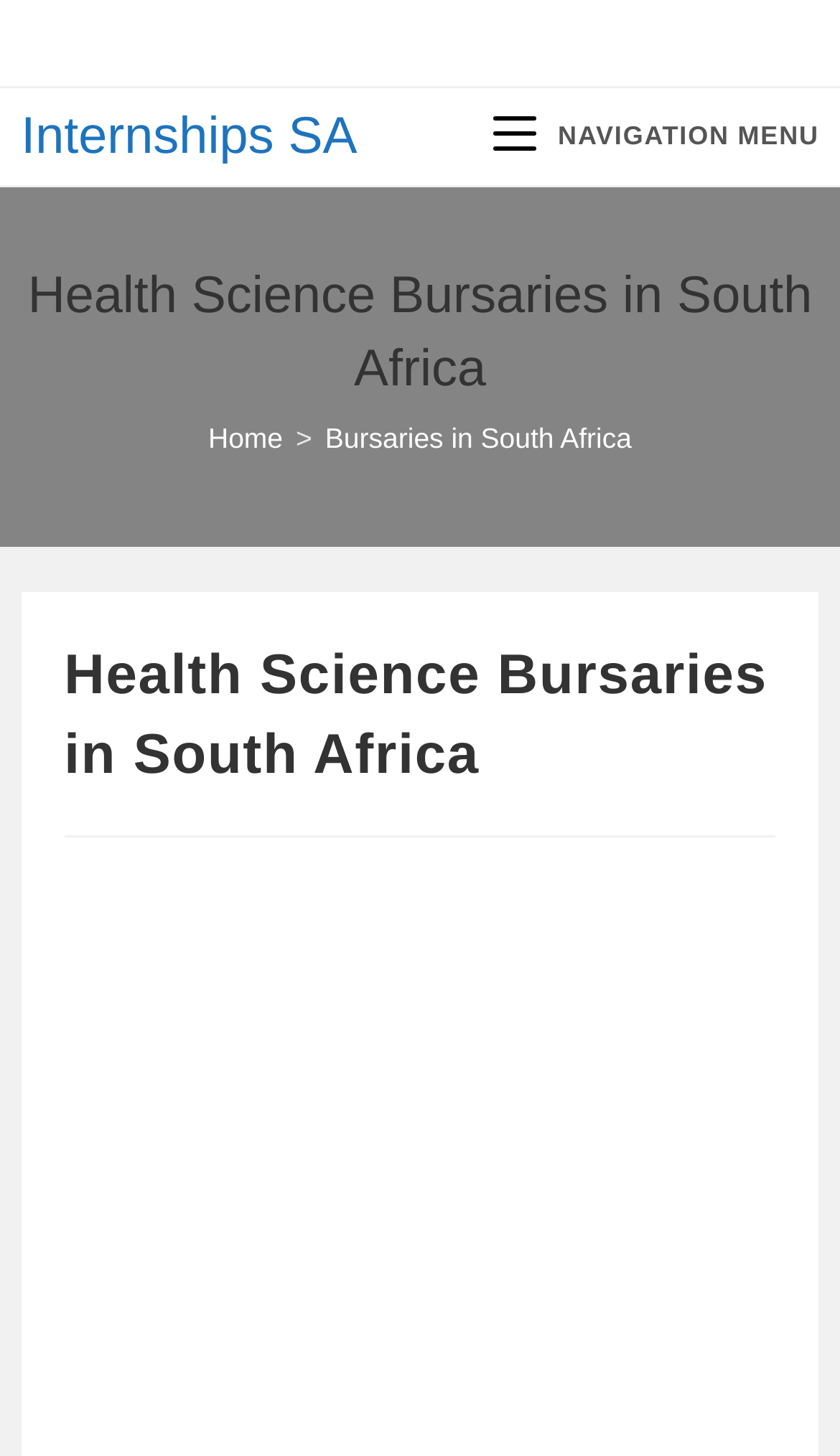Explain the features and main sections of the webpage comprehensively.

The webpage is about Health Science Bursaries in South Africa, as indicated by the title. At the top-left corner, there is a layout table with a link to "Internships SA". On the top-right corner, there is a link to "Mobile Menu" accompanied by a static text "NAVIGATION MENU". 

Below the top section, there is a header section that spans the entire width of the page. It contains a heading that reads "Health Science Bursaries in South Africa" and a navigation section labeled "Breadcrumbs". The breadcrumbs navigation consists of three elements: a link to "Home", a static text ">" and a link to "Bursaries in South Africa". 

Further down the page, there is another header section that is slightly narrower than the first one. It contains a heading with the same text as the previous one, "Health Science Bursaries in South Africa".